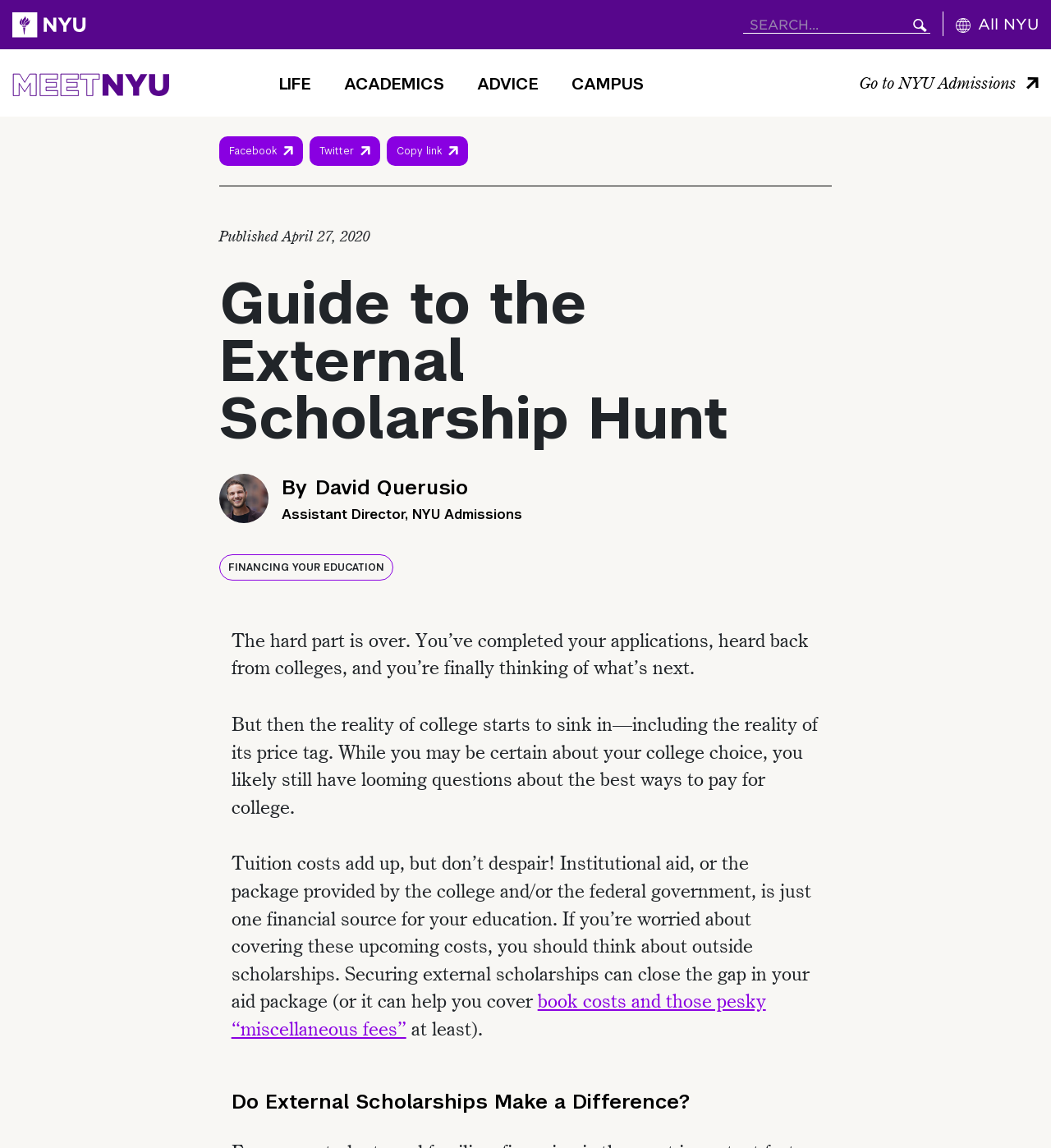Identify the bounding box coordinates of the section that should be clicked to achieve the task described: "Go to 'Archive by category "Seiwell11988"'".

None